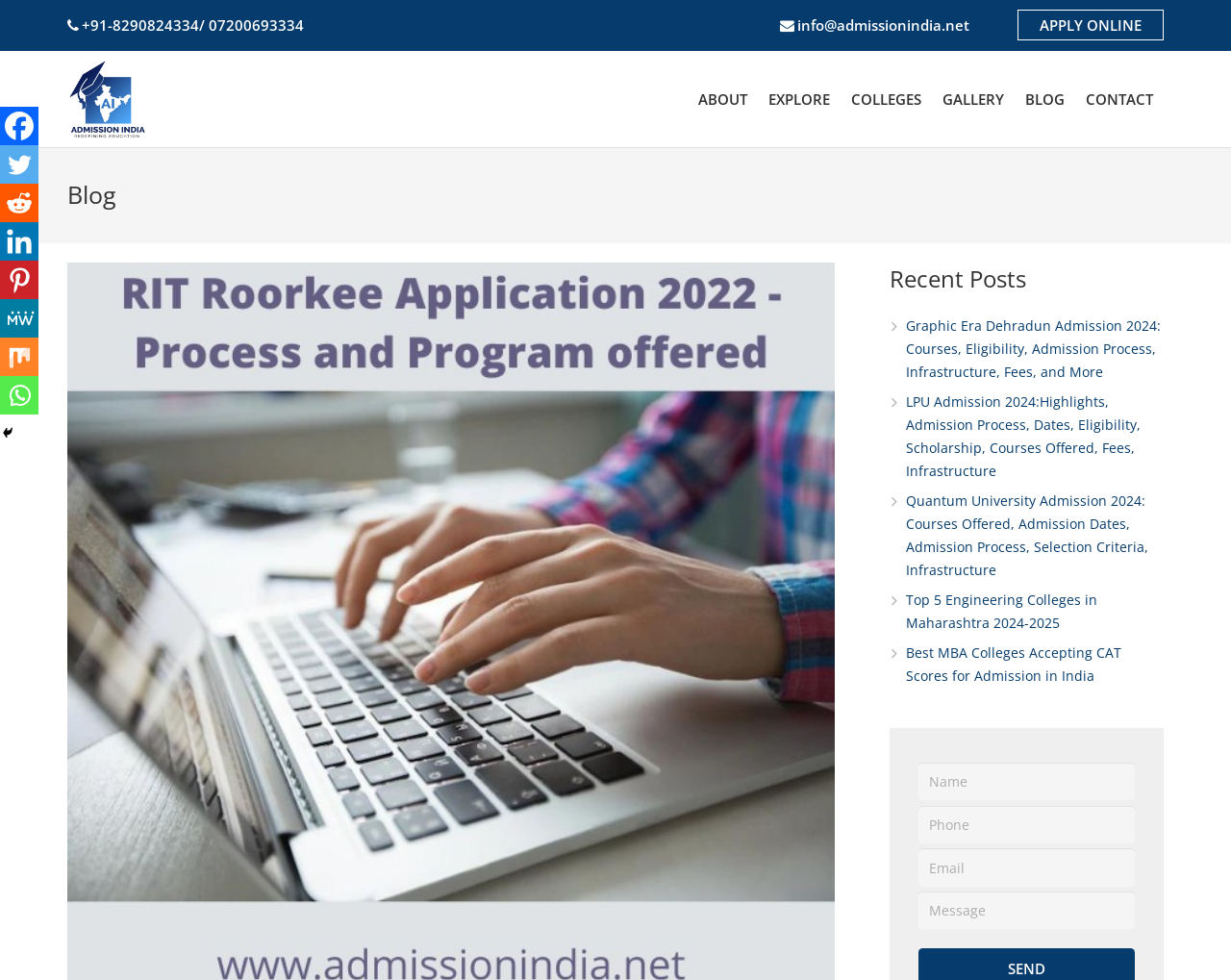Please identify the coordinates of the bounding box for the clickable region that will accomplish this instruction: "Go for unlimited press release distribution".

None